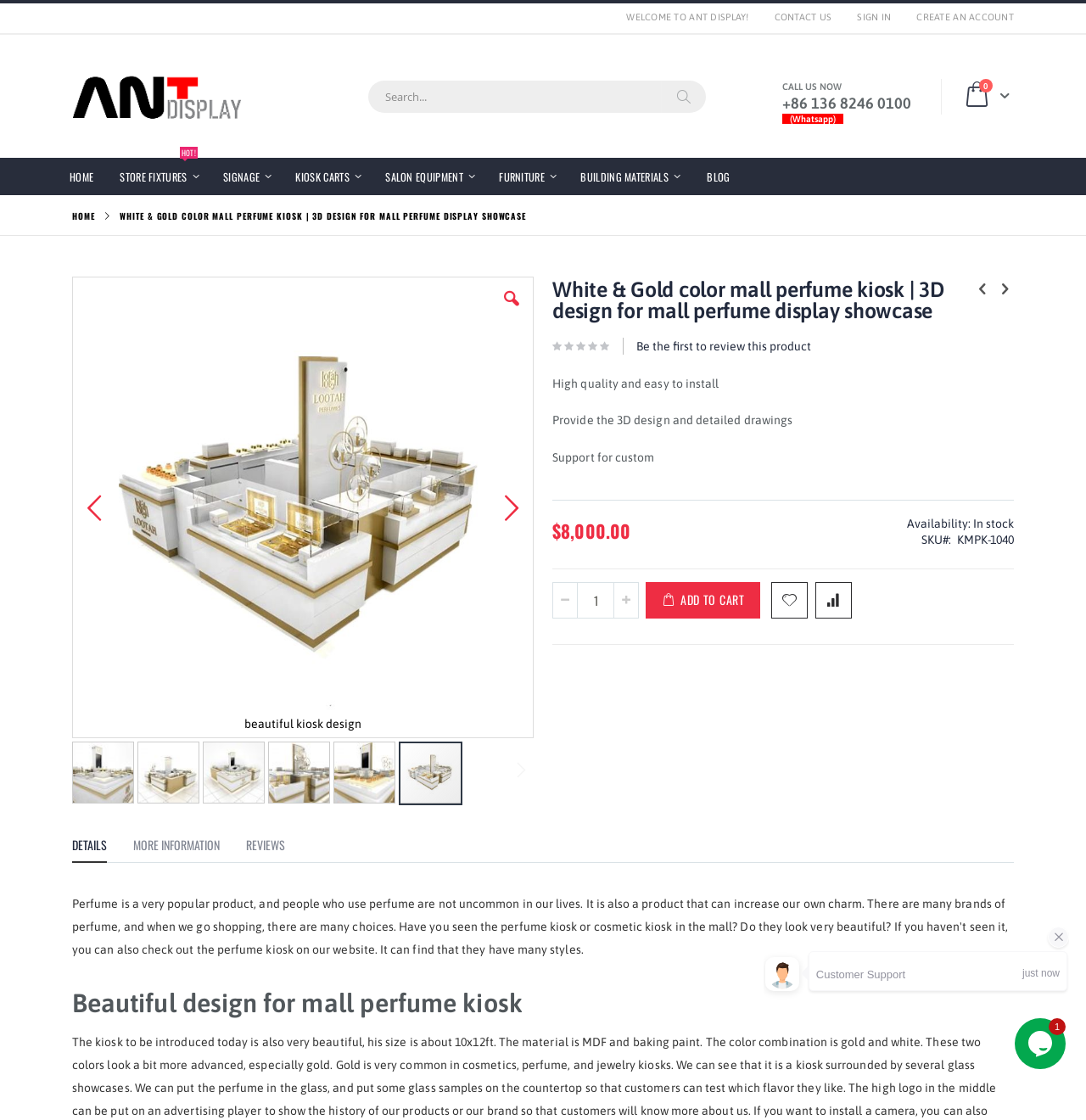What is the purpose of the 'ADD TO CART' button?
Please ensure your answer to the question is detailed and covers all necessary aspects.

The 'ADD TO CART' button is a call-to-action element that allows users to add the perfume kiosk product to their shopping cart, indicating that the webpage is an e-commerce platform.